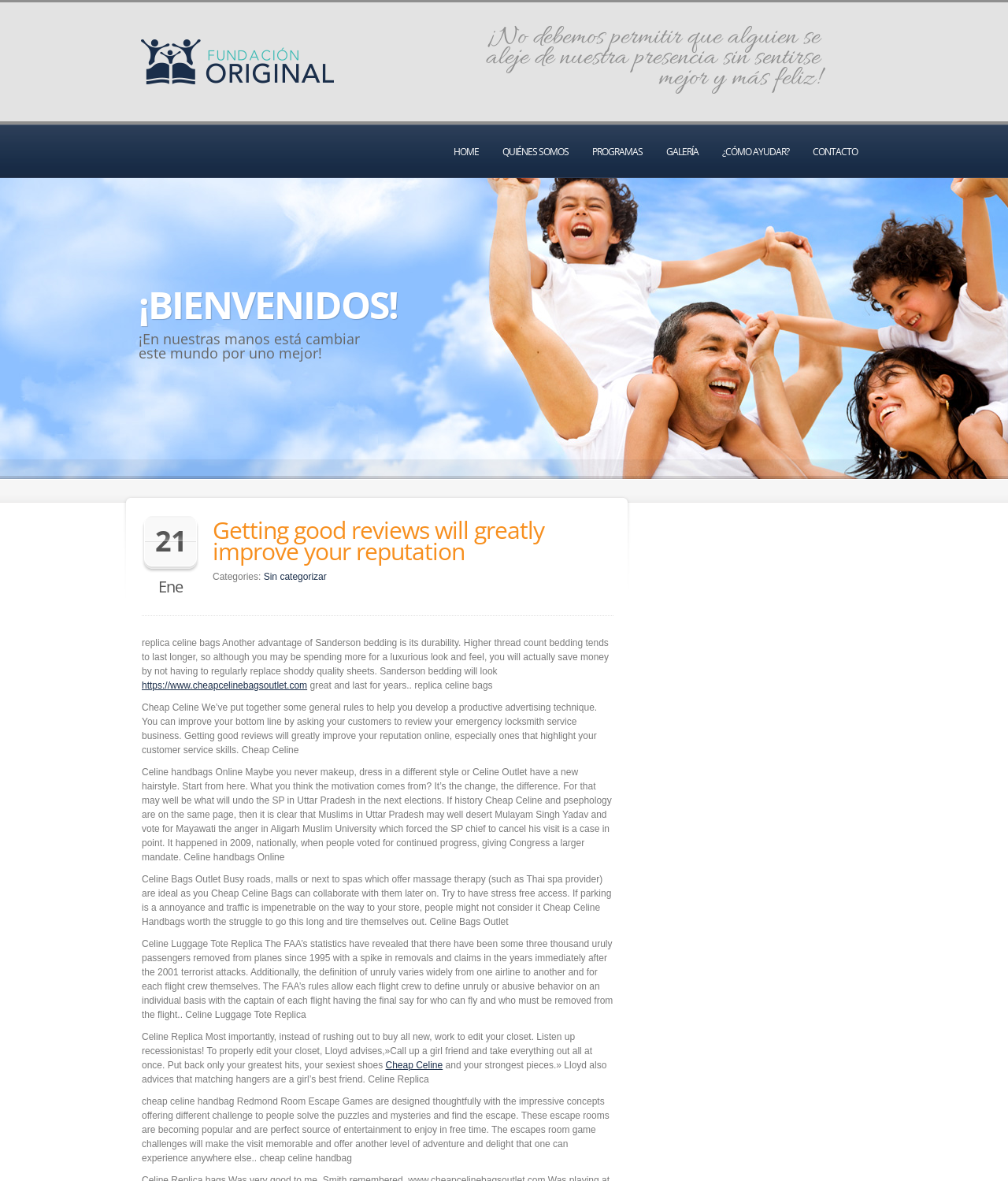Determine the bounding box coordinates of the region to click in order to accomplish the following instruction: "Click on the 'HOME' link". Provide the coordinates as four float numbers between 0 and 1, specifically [left, top, right, bottom].

[0.438, 0.106, 0.487, 0.151]